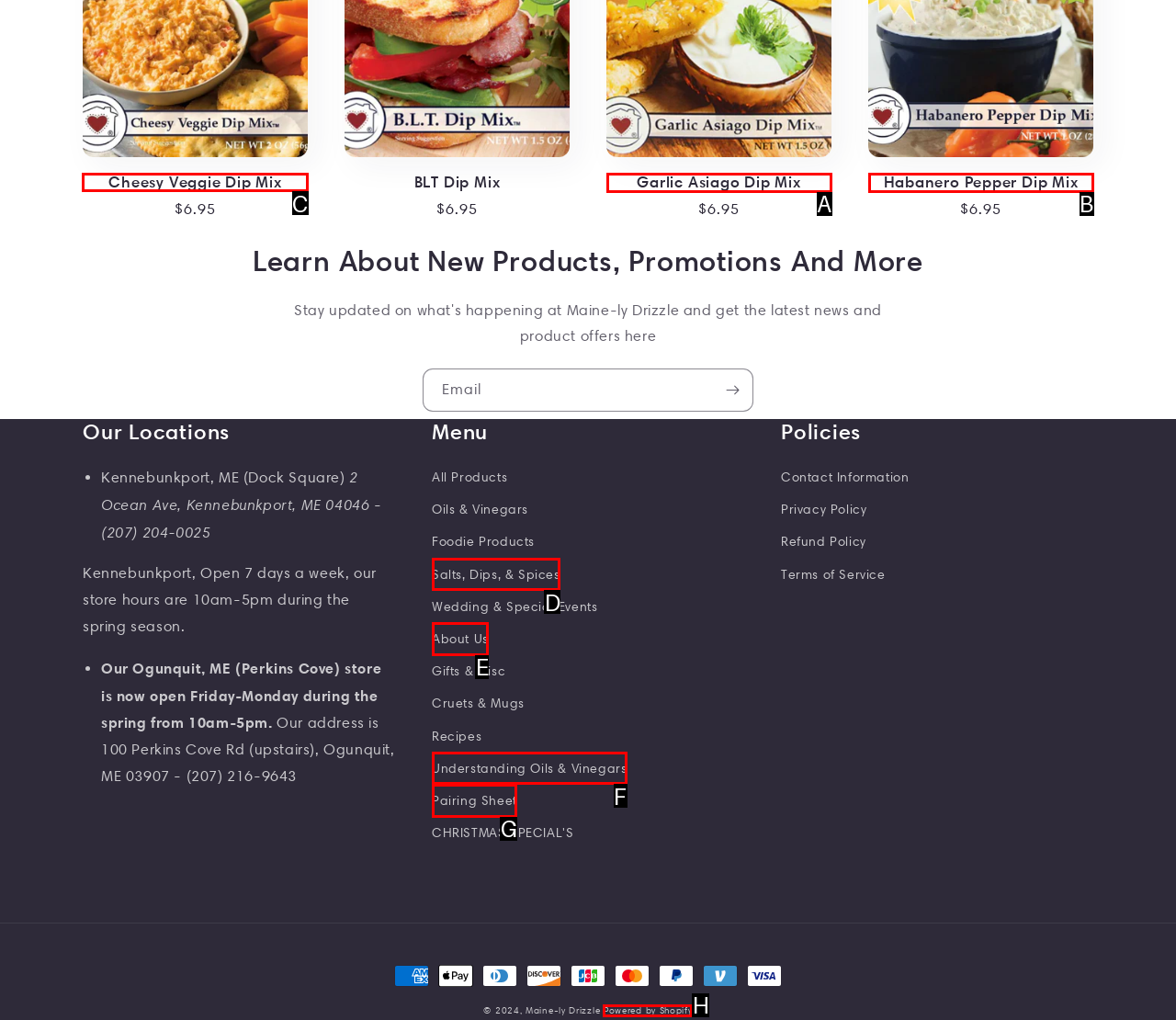Pick the HTML element that should be clicked to execute the task: Learn more about Cheesy Veggie Dip Mix
Respond with the letter corresponding to the correct choice.

C